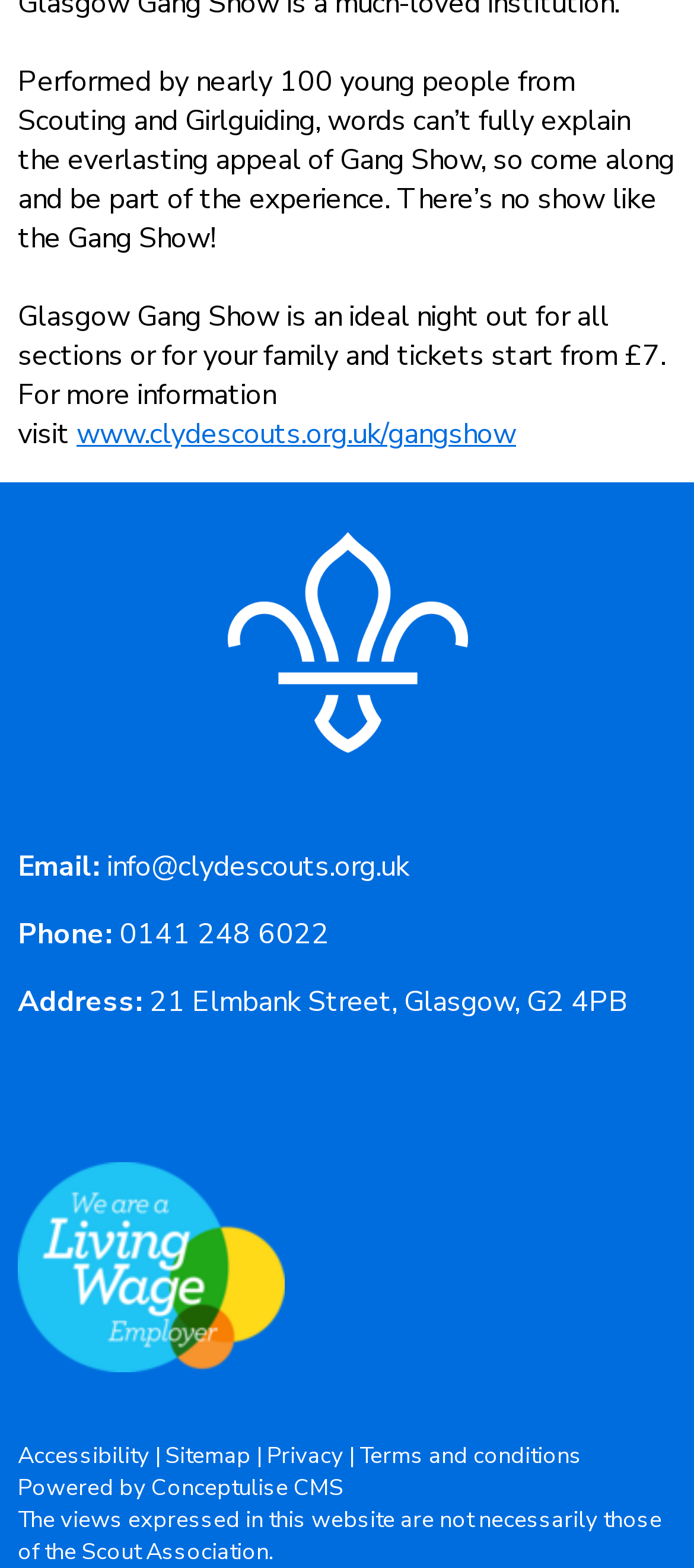Please determine the bounding box coordinates of the section I need to click to accomplish this instruction: "view the Accessibility page".

[0.026, 0.919, 0.215, 0.939]